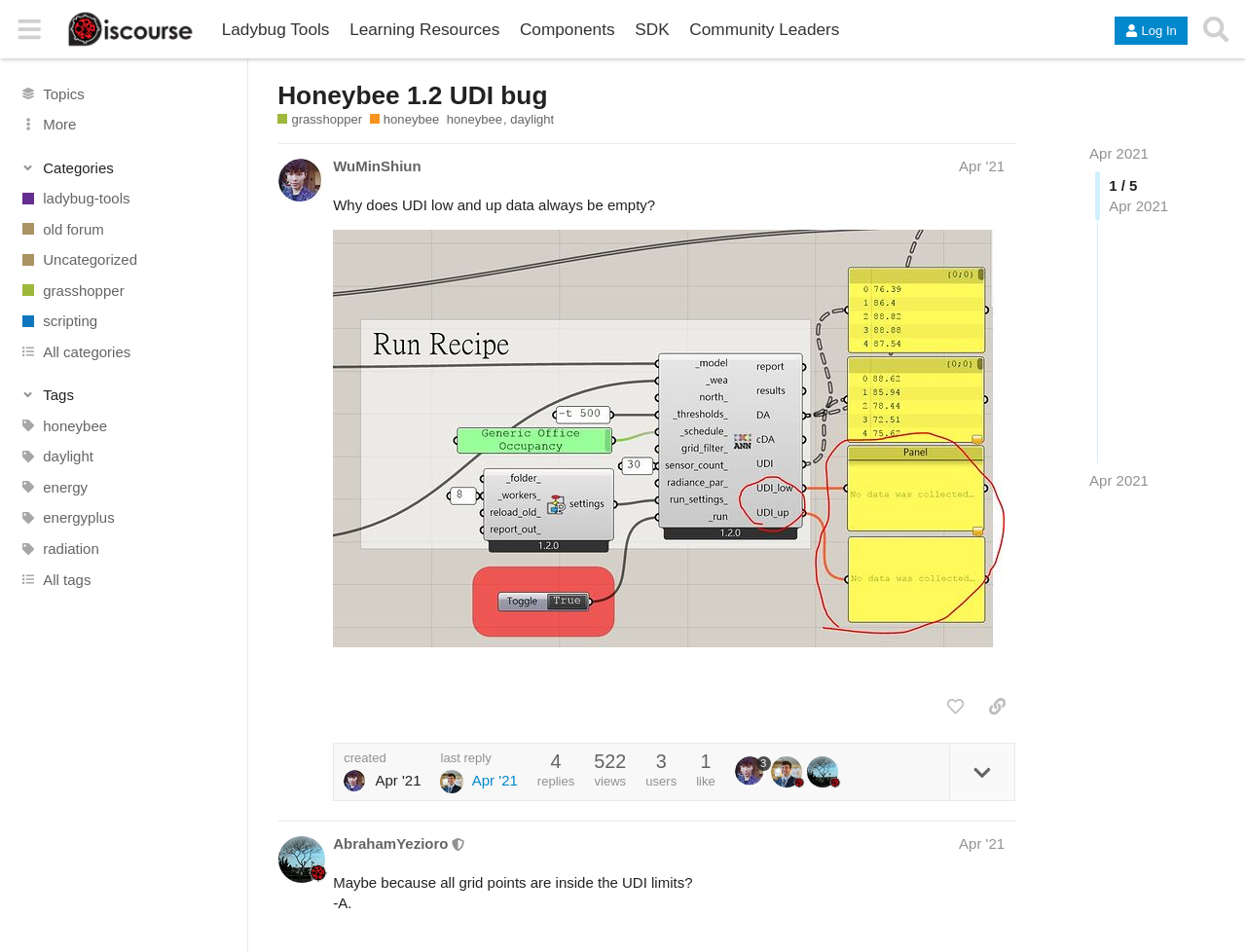What is the name of the forum?
Please answer the question as detailed as possible.

The name of the forum can be found in the top-left corner of the webpage, where it says 'Ladybug Tools | Forum'.